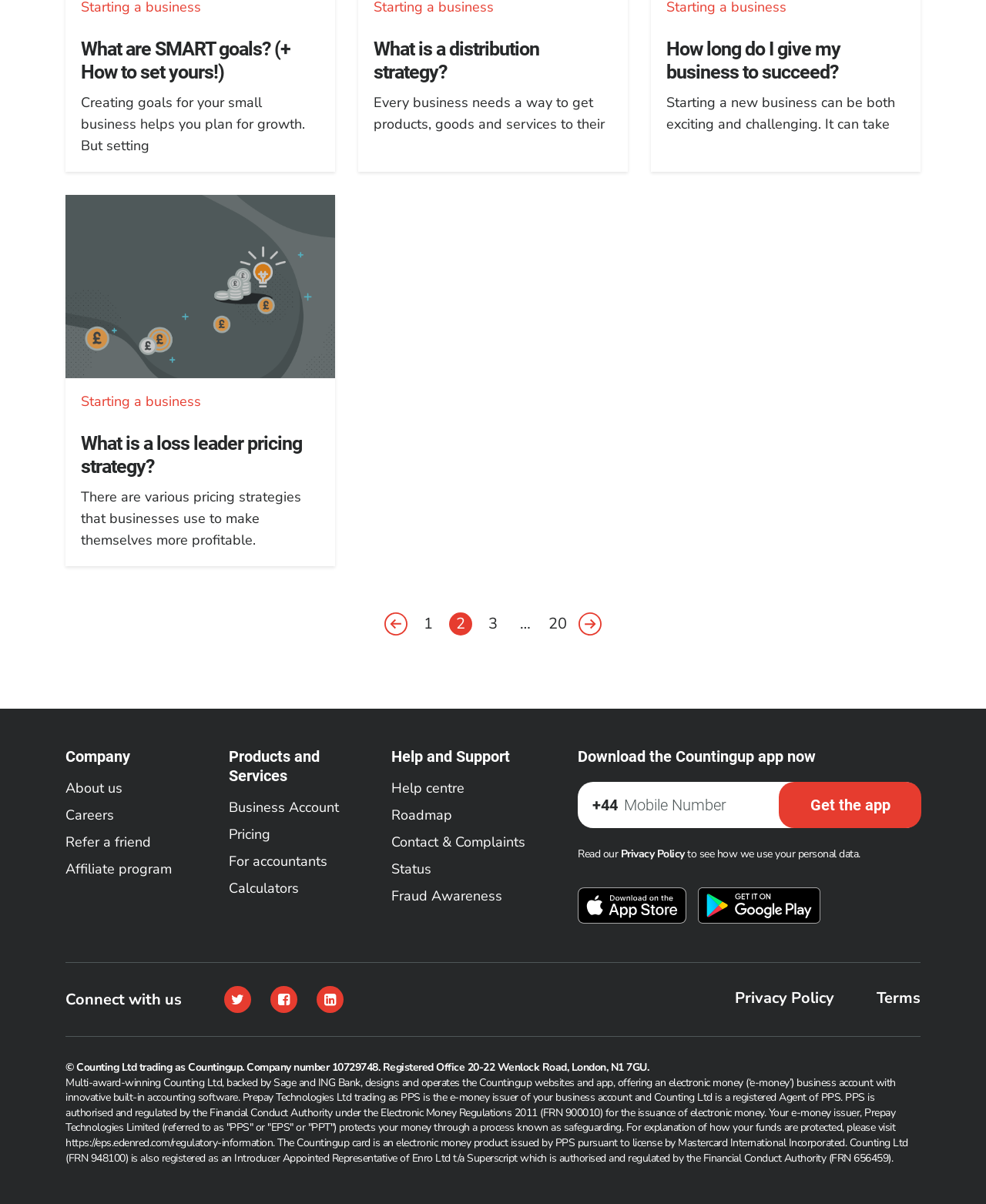Can you determine the bounding box coordinates of the area that needs to be clicked to fulfill the following instruction: "Read the Archive of Human Genius article"?

None